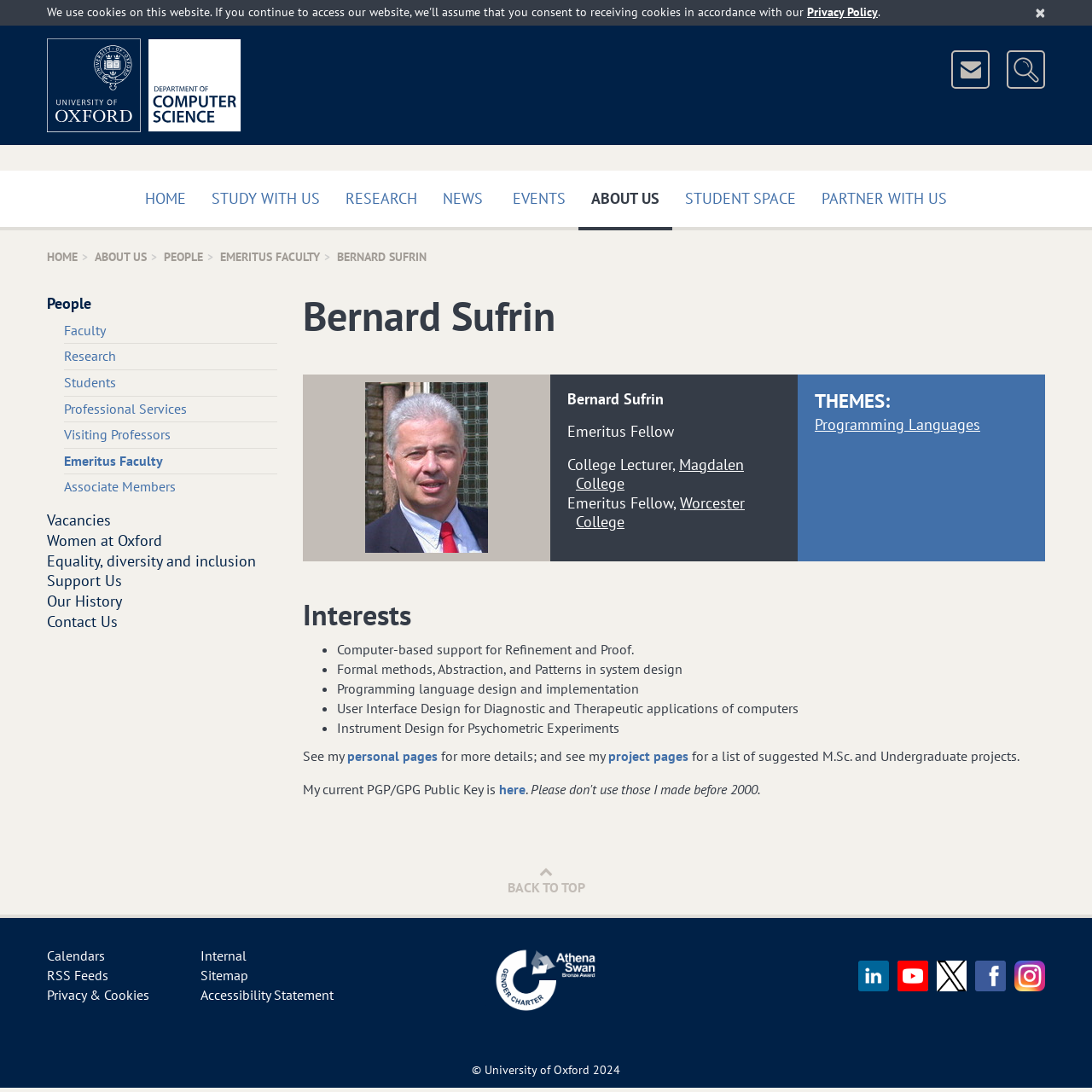Illustrate the webpage's structure and main components comprehensively.

This webpage is about Bernard Sufrin, a faculty member at the Department of Computer Science. At the top of the page, there is a banner with the department's logo and a navigation menu with links to "HOME", "STUDY WITH US", "RESEARCH", "NEWS", "EVENTS", "ABOUT US", "STUDENT SPACE", and "PARTNER WITH US". Below the banner, there is a section with a photo of Bernard Sufrin and his name in a large font.

To the left of the photo, there are two columns of links. The first column has links to "HOME", "ABOUT US", "PEOPLE", "EMERITUS FACULTY", and other related pages. The second column has links to "Faculty", "Research", "Students", "Professional Services", and other related pages.

Below the photo, there is a section with Bernard Sufrin's title, "Emeritus Fellow" and "College Lecturer", and his affiliation with Magdalen College and Worcester College. There is also a section with his research themes, including "Programming Languages", and his interests, which are listed in bullet points and include "Computer-based support for Refinement and Proof", "Formal methods, Abstraction, and Patterns in system design", and others.

Further down the page, there is a section with links to Bernard Sufrin's personal pages and project pages, as well as his PGP/GPG public key. At the bottom of the page, there are links to "Calendars", "Internal", "RSS Feeds", "Sitemap", "Privacy & Cookies", and "Accessibility Statement". There is also a section with social media links to LinkedIn and YouTube, and an image of the Athena SWAN Bronze Award.